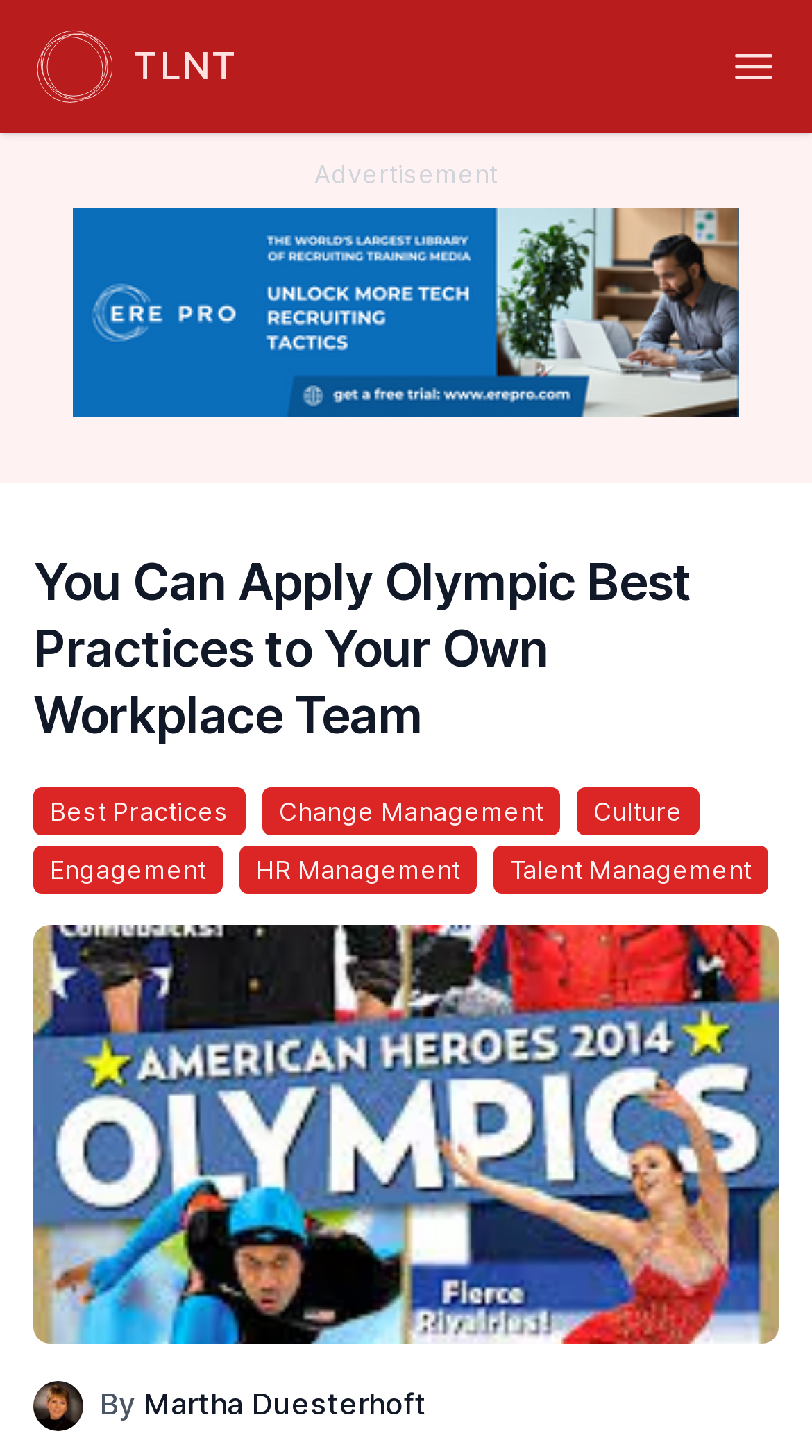Please answer the following question using a single word or phrase: 
What is the category of the article 'Change Management'?

HR Management